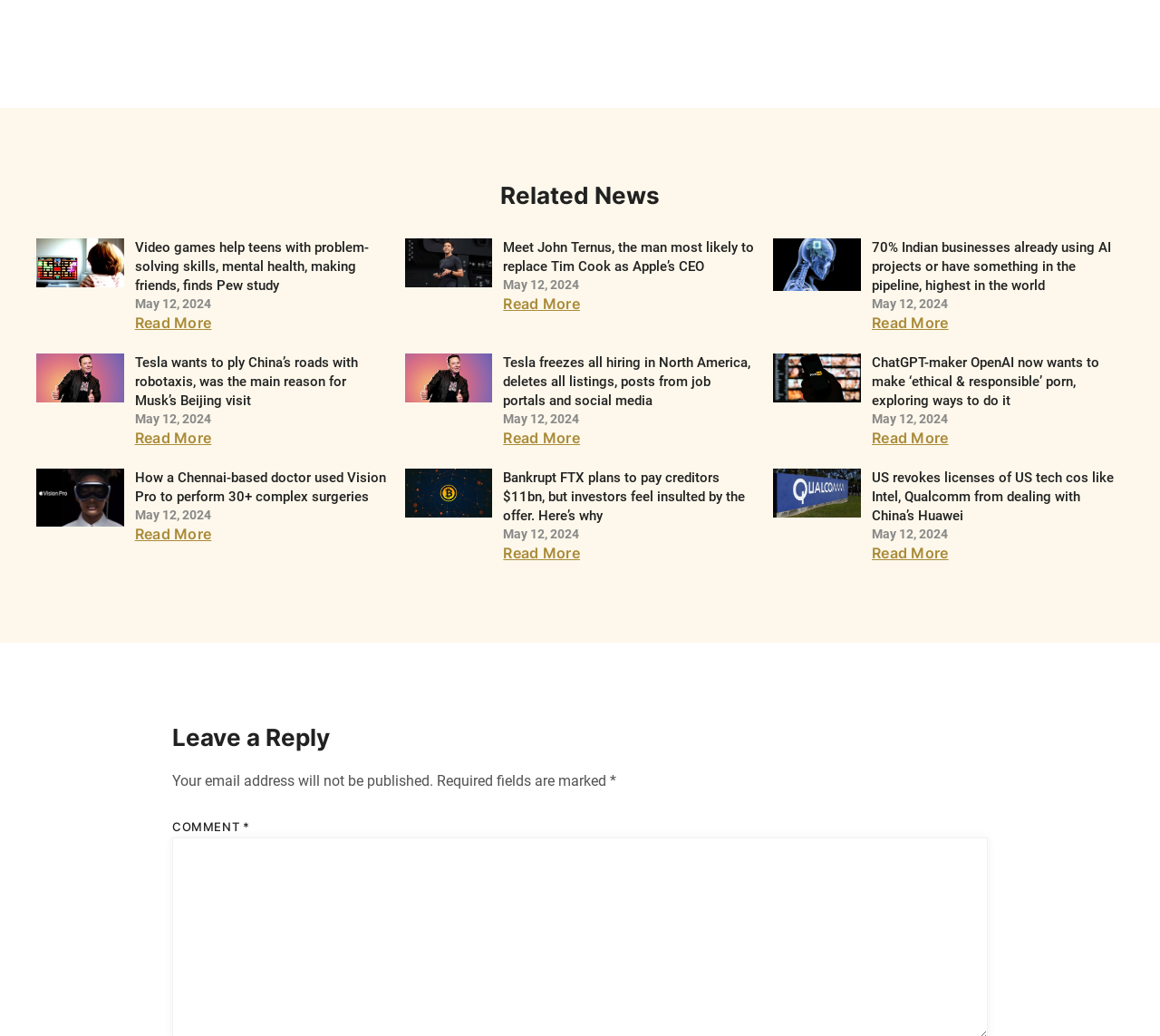Determine the bounding box for the UI element as described: "Read More". The coordinates should be represented as four float numbers between 0 and 1, formatted as [left, top, right, bottom].

[0.434, 0.284, 0.5, 0.302]